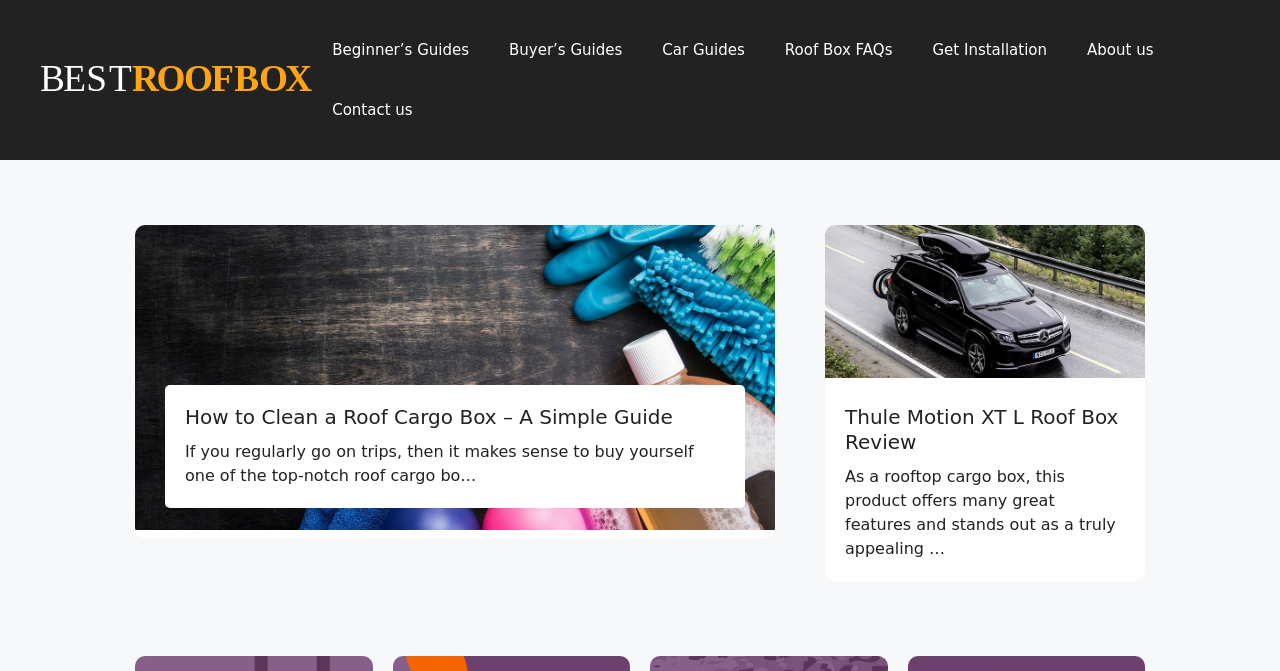Locate the bounding box coordinates of the element's region that should be clicked to carry out the following instruction: "Click on the 'Best Roof Box' link". The coordinates need to be four float numbers between 0 and 1, i.e., [left, top, right, bottom].

[0.031, 0.103, 0.244, 0.133]